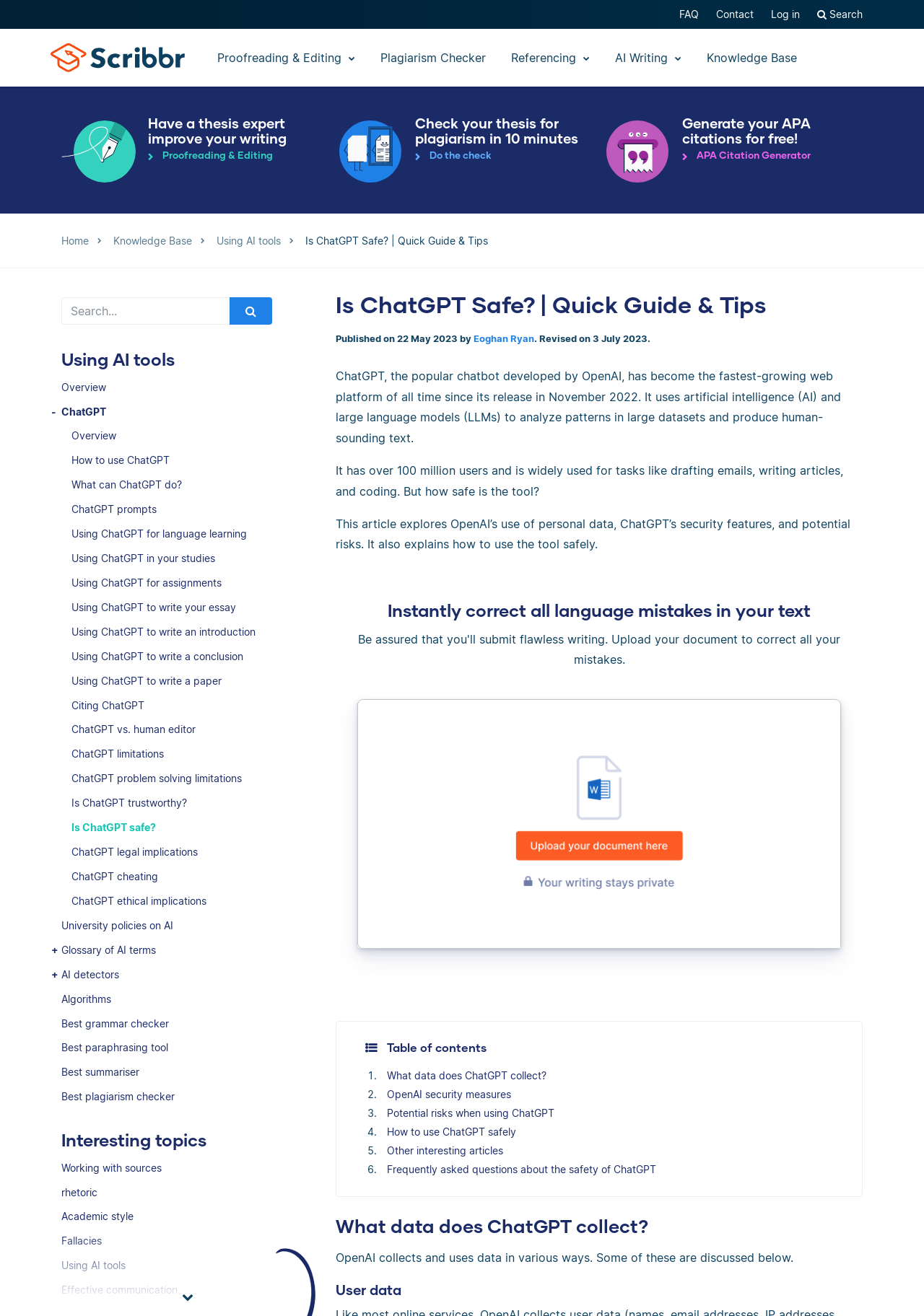Locate the bounding box coordinates of the clickable element to fulfill the following instruction: "Search for something". Provide the coordinates as four float numbers between 0 and 1 in the format [left, top, right, bottom].

[0.88, 0.0, 0.938, 0.022]